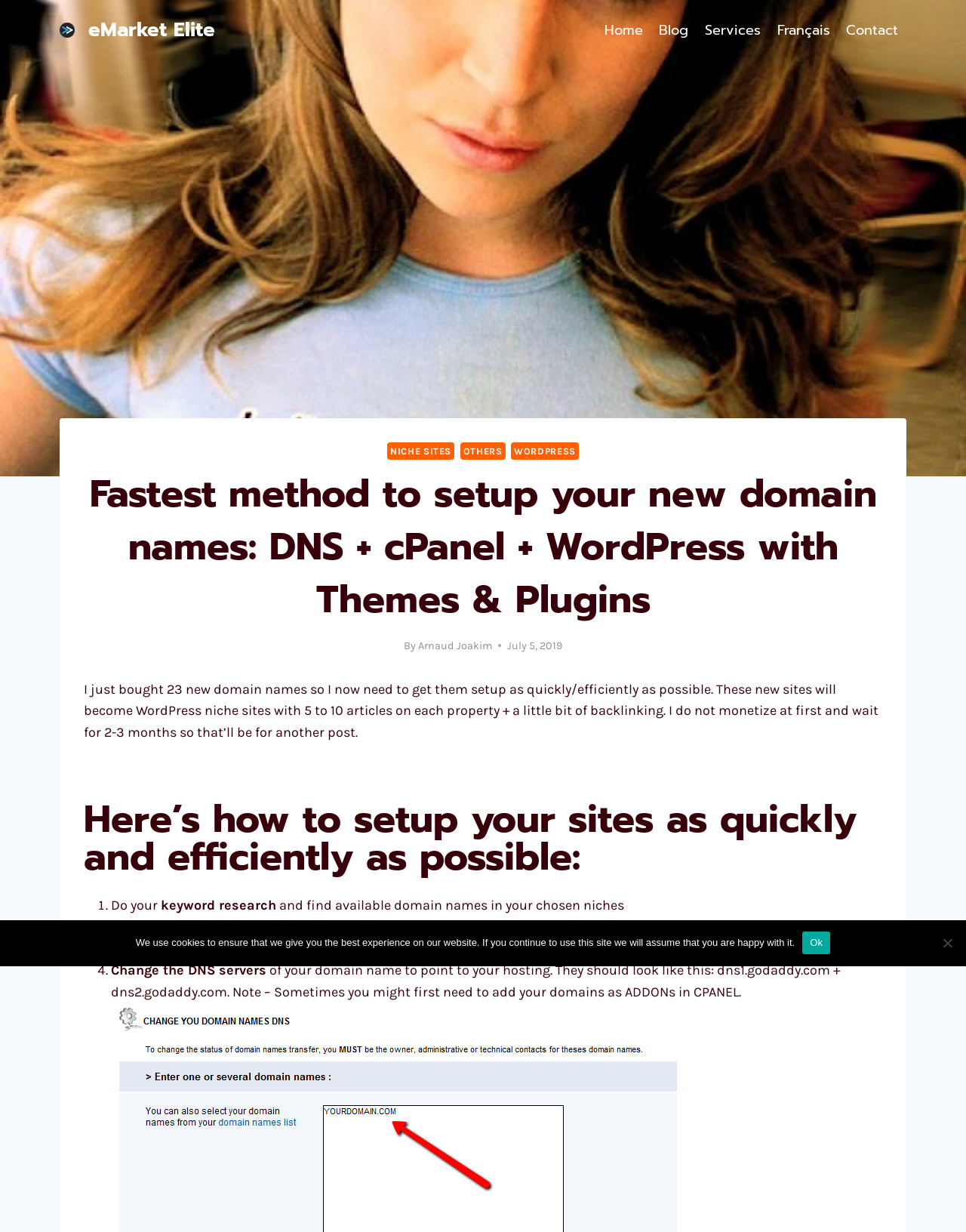Indicate the bounding box coordinates of the element that must be clicked to execute the instruction: "Click the 'Blog' link". The coordinates should be given as four float numbers between 0 and 1, i.e., [left, top, right, bottom].

[0.674, 0.011, 0.721, 0.038]